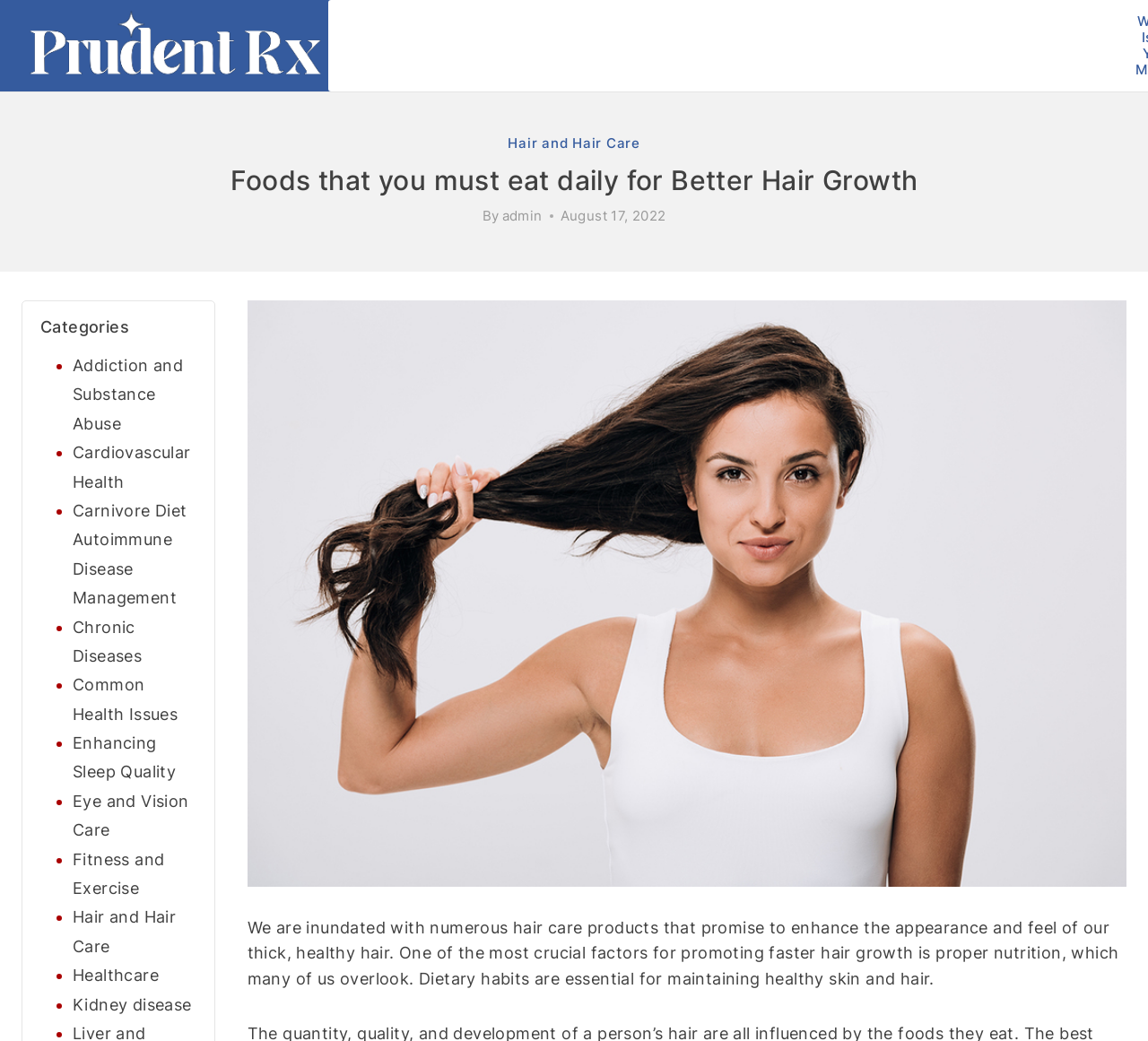Locate the bounding box coordinates of the clickable region to complete the following instruction: "Explore the category of cardiovascular health."

[0.063, 0.426, 0.166, 0.472]